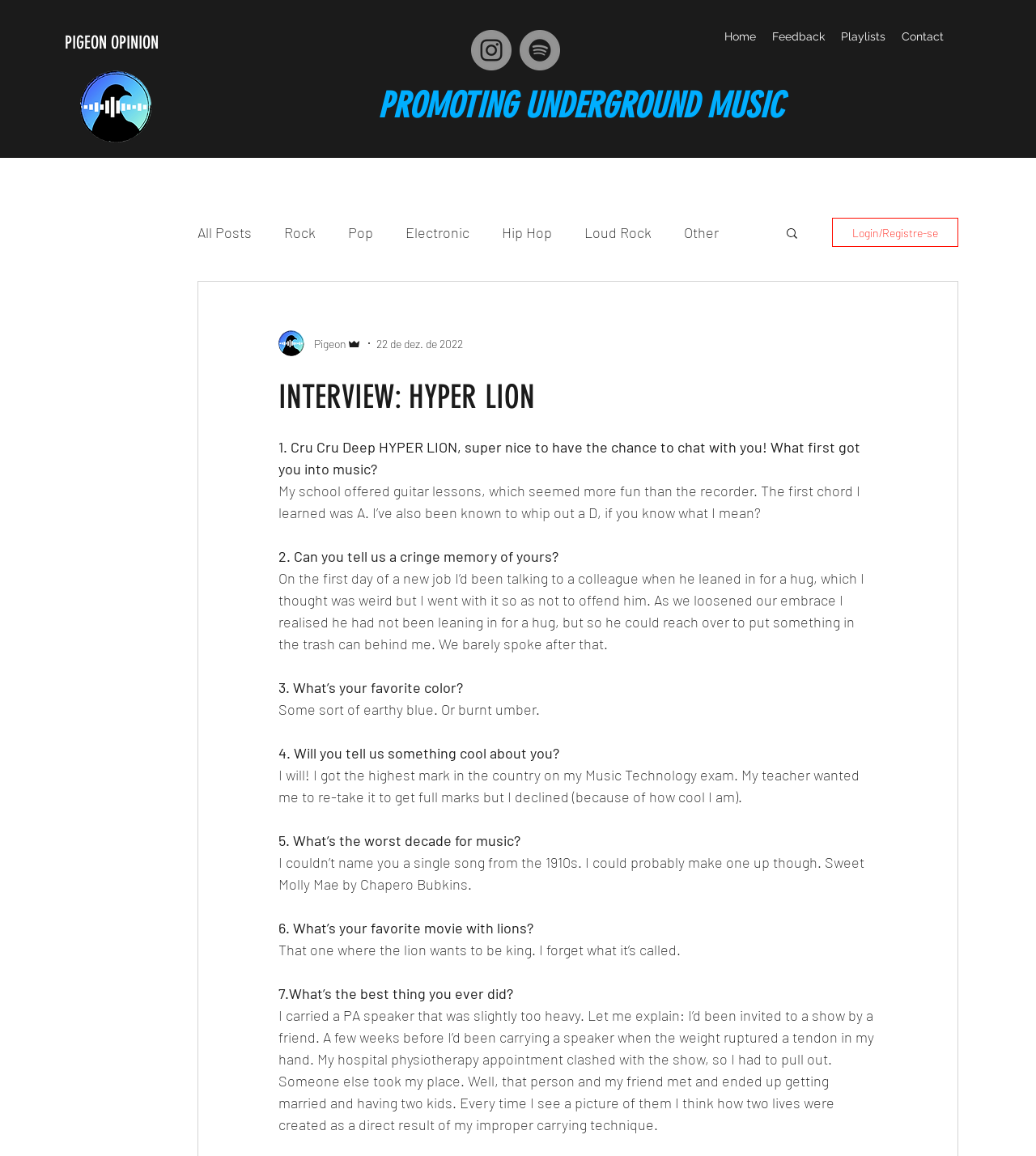From the webpage screenshot, predict the bounding box coordinates (top-left x, top-left y, bottom-right x, bottom-right y) for the UI element described here: Electronic

[0.391, 0.193, 0.453, 0.209]